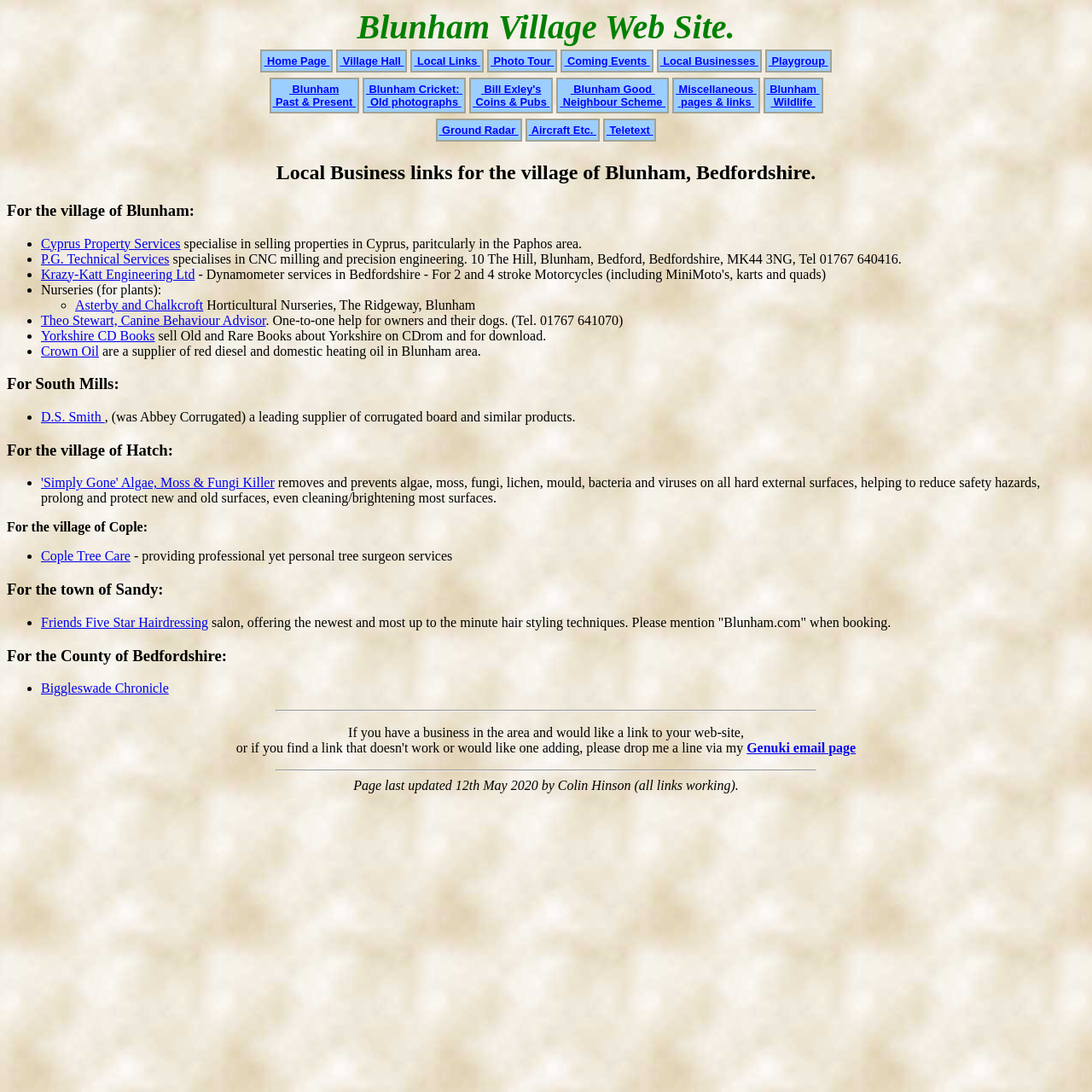Provide the bounding box coordinates of the section that needs to be clicked to accomplish the following instruction: "Go to Cyprus Property Services."

[0.038, 0.216, 0.165, 0.229]